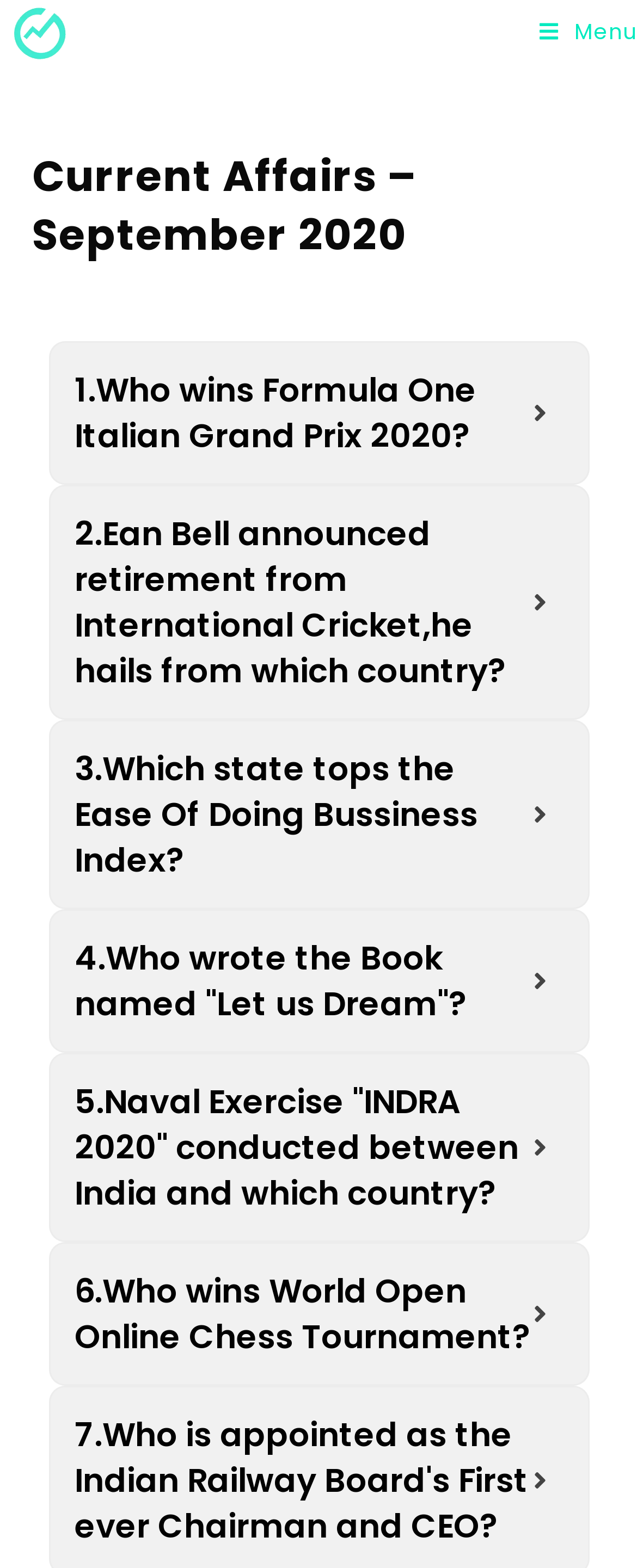For the following element description, predict the bounding box coordinates in the format (top-left x, top-left y, bottom-right x, bottom-right y). All values should be floating point numbers between 0 and 1. Description: alt="GeekyMynd"

[0.021, 0.006, 0.105, 0.034]